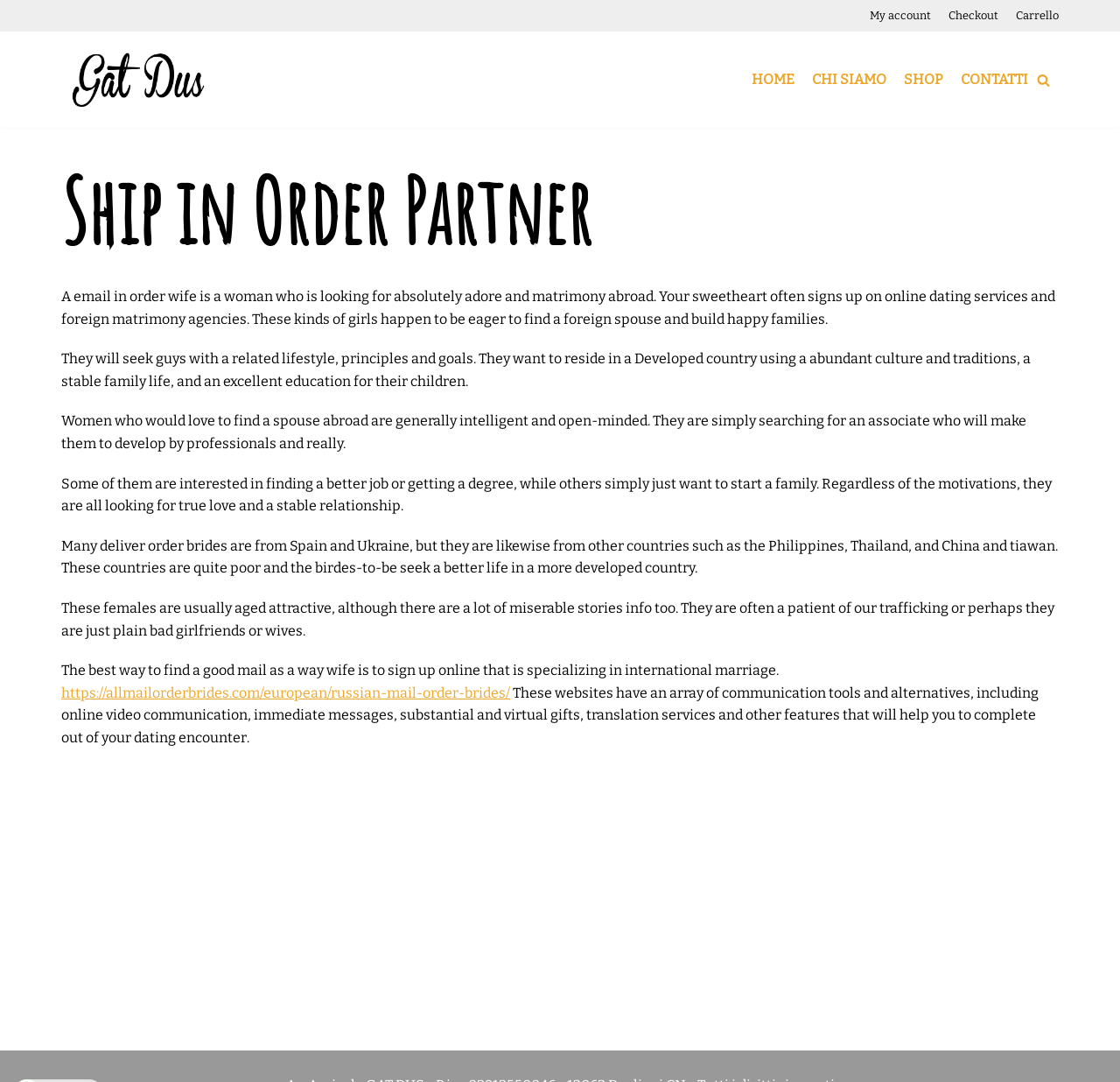Give a detailed account of the webpage, highlighting key information.

The webpage is about Ship in Order Partner, a platform that connects individuals looking for love and marriage abroad. At the top left corner, there is a link "Vai al contenuto" which means "Go to content" in Italian. On the top right corner, there are three links: "My account", "Checkout", and "Carrello" (which means "Cart" in Italian).

Below the top links, there is a main navigation menu with links to "HOME", "CHI SIAMO" (which means "Who we are" in Italian), "SHOP", and "CONTATTI" (which means "Contacts" in Italian).

The main content of the webpage is an article that describes the concept of a mail-order bride. The article explains that these women are often from Eastern European countries such as Russia and Ukraine, and are looking for a foreign husband to build a happy family. They are intelligent, open-minded, and seeking a partner who will support their personal and professional growth.

The article also mentions that some of these women are interested in finding a better job or getting a degree, while others simply want to start a family. Regardless of their motivations, they are all looking for true love and a stable relationship.

There is a link to a website that specializes in international marriage, specifically Russian mail-order brides. The website offers various communication tools and features to help individuals complete their dating experience.

At the top right corner, there is a small image, likely a logo or an icon, but its description is not provided.